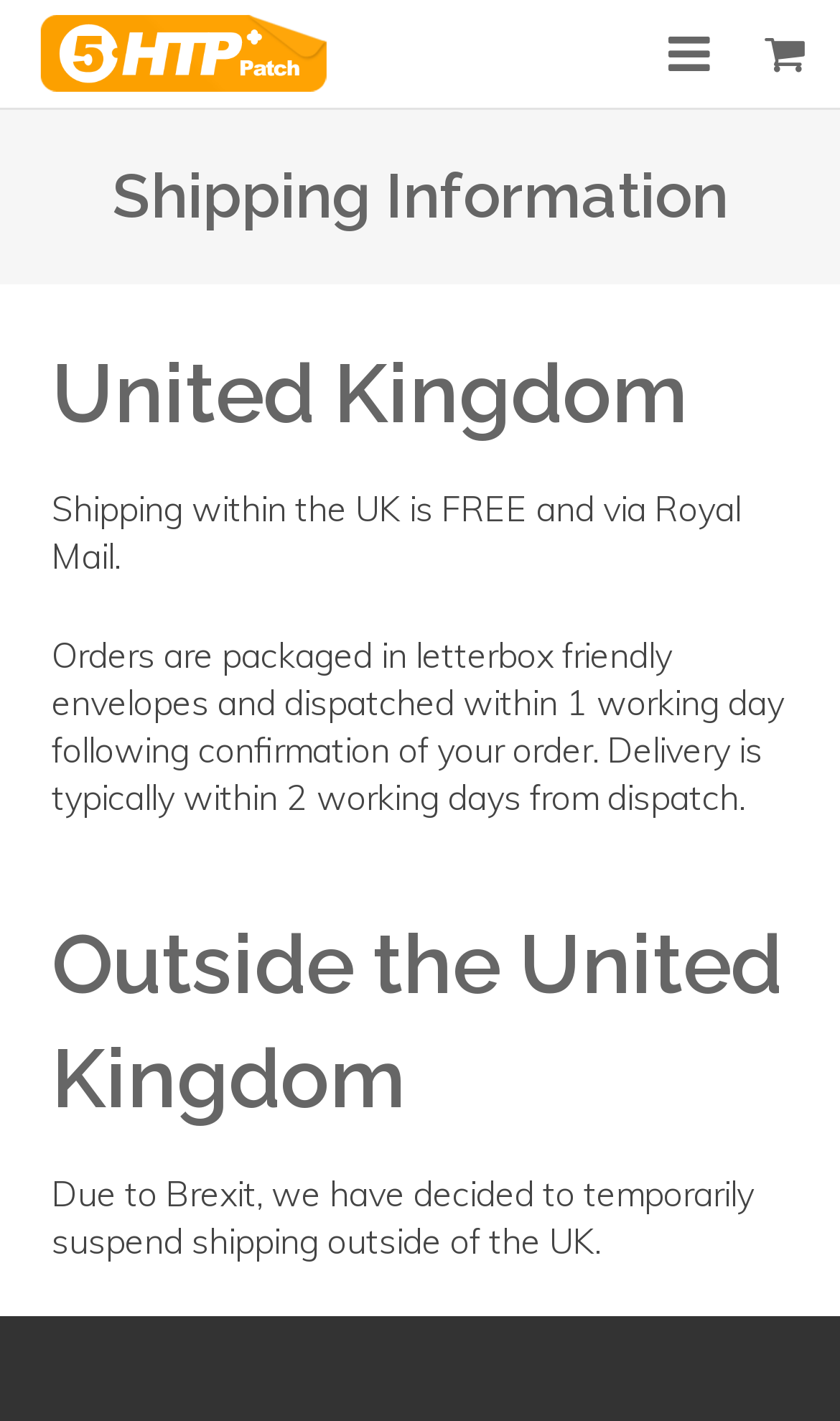Please provide a comprehensive answer to the question based on the screenshot: How long does it take to dispatch an order?

Based on the webpage, specifically the StaticText element 'Orders are packaged in letterbox friendly envelopes and dispatched within 1 working day following confirmation of your order.', it is clear that orders are dispatched within 1 working day following confirmation of the order.